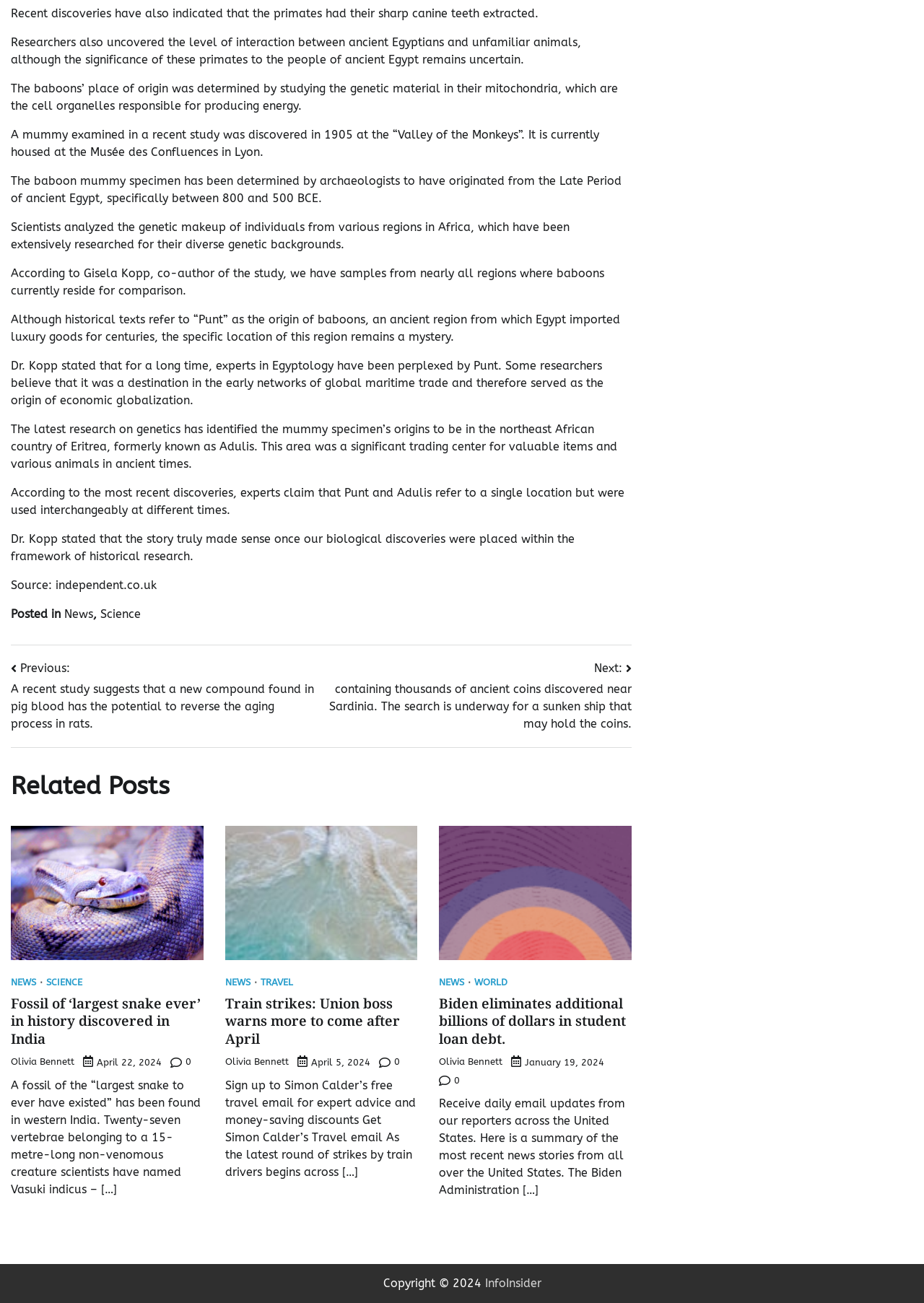Provide a short answer using a single word or phrase for the following question: 
What is the date of the article about train strikes?

April 5, 2024